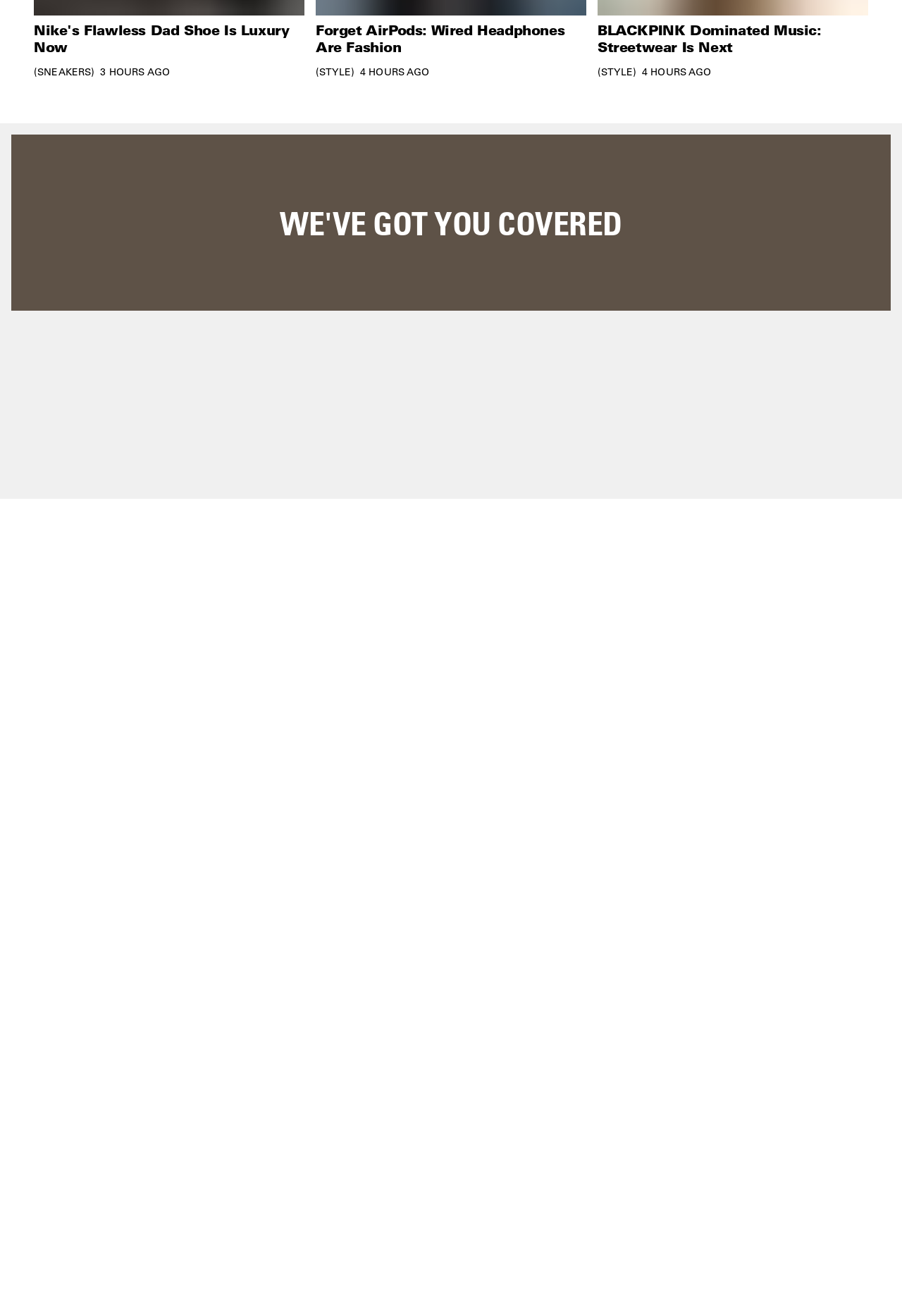Locate the bounding box coordinates of the element that should be clicked to fulfill the instruction: "Go to online shop".

[0.506, 0.41, 0.728, 0.426]